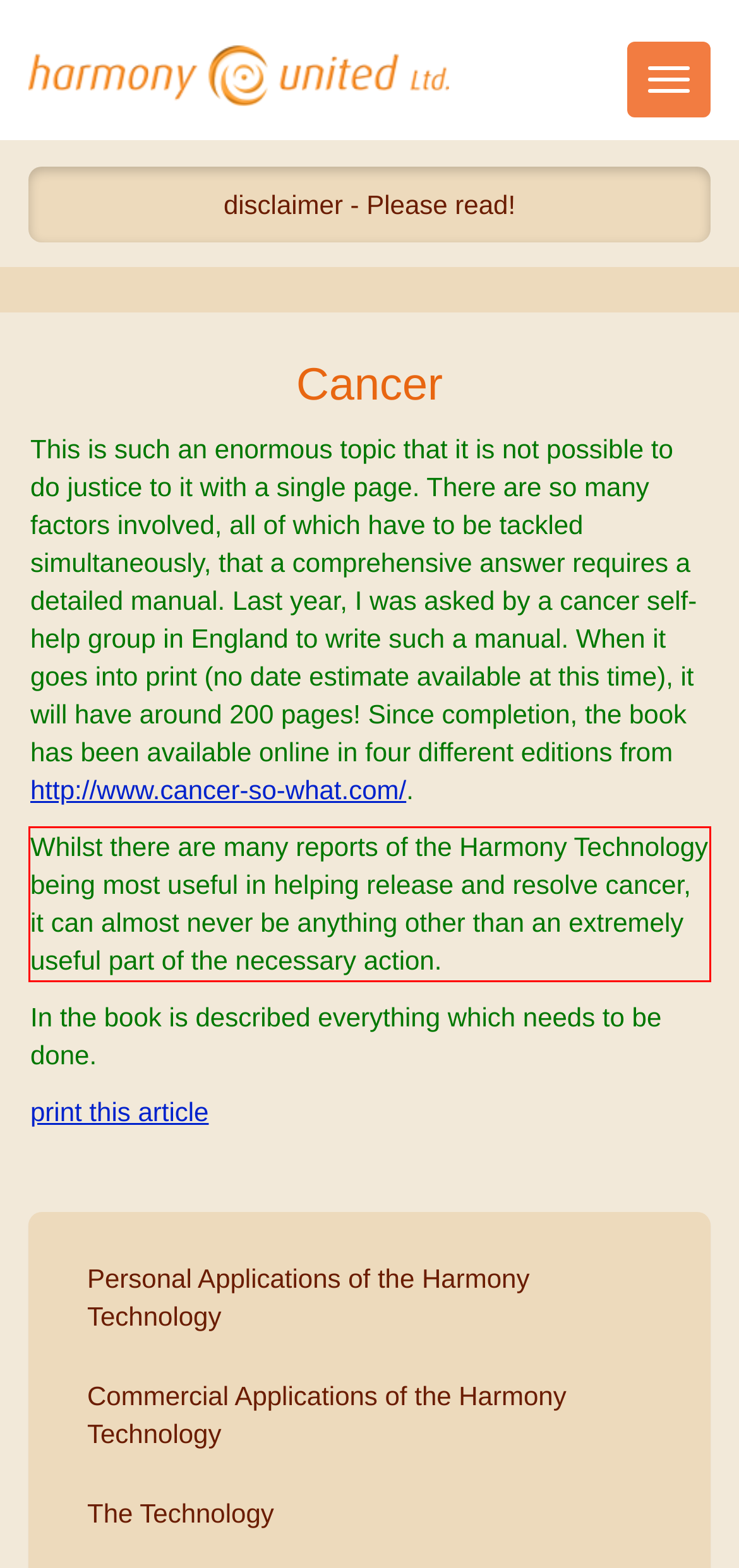Examine the screenshot of the webpage, locate the red bounding box, and perform OCR to extract the text contained within it.

Whilst there are many reports of the Harmony Technology being most useful in helping release and resolve cancer, it can almost never be anything other than an extremely useful part of the necessary action.